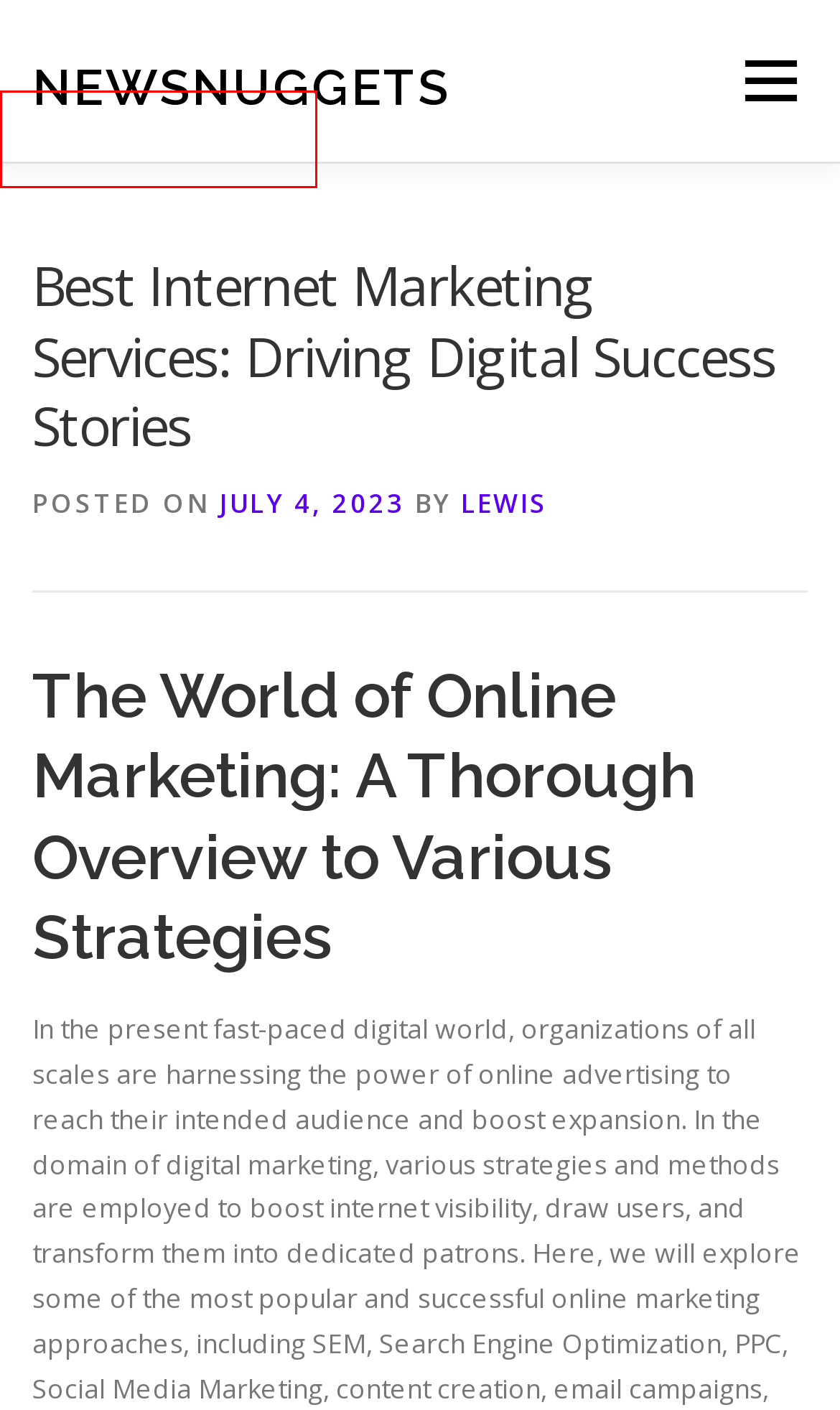Consider the screenshot of a webpage with a red bounding box around an element. Select the webpage description that best corresponds to the new page after clicking the element inside the red bounding box. Here are the candidates:
A. Contact – NewsNuggets
B. Technology – NewsNuggets
C. Real Estate – NewsNuggets
D. Lewis – NewsNuggets
E. September 2023 – NewsNuggets
F. Privacy Policy – NewsNuggets
G. NewsNuggets
H. November 2023 – NewsNuggets

F